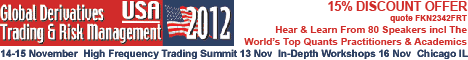What is the discount code for attendees?
Based on the image content, provide your answer in one word or a short phrase.

FKN2342FRT